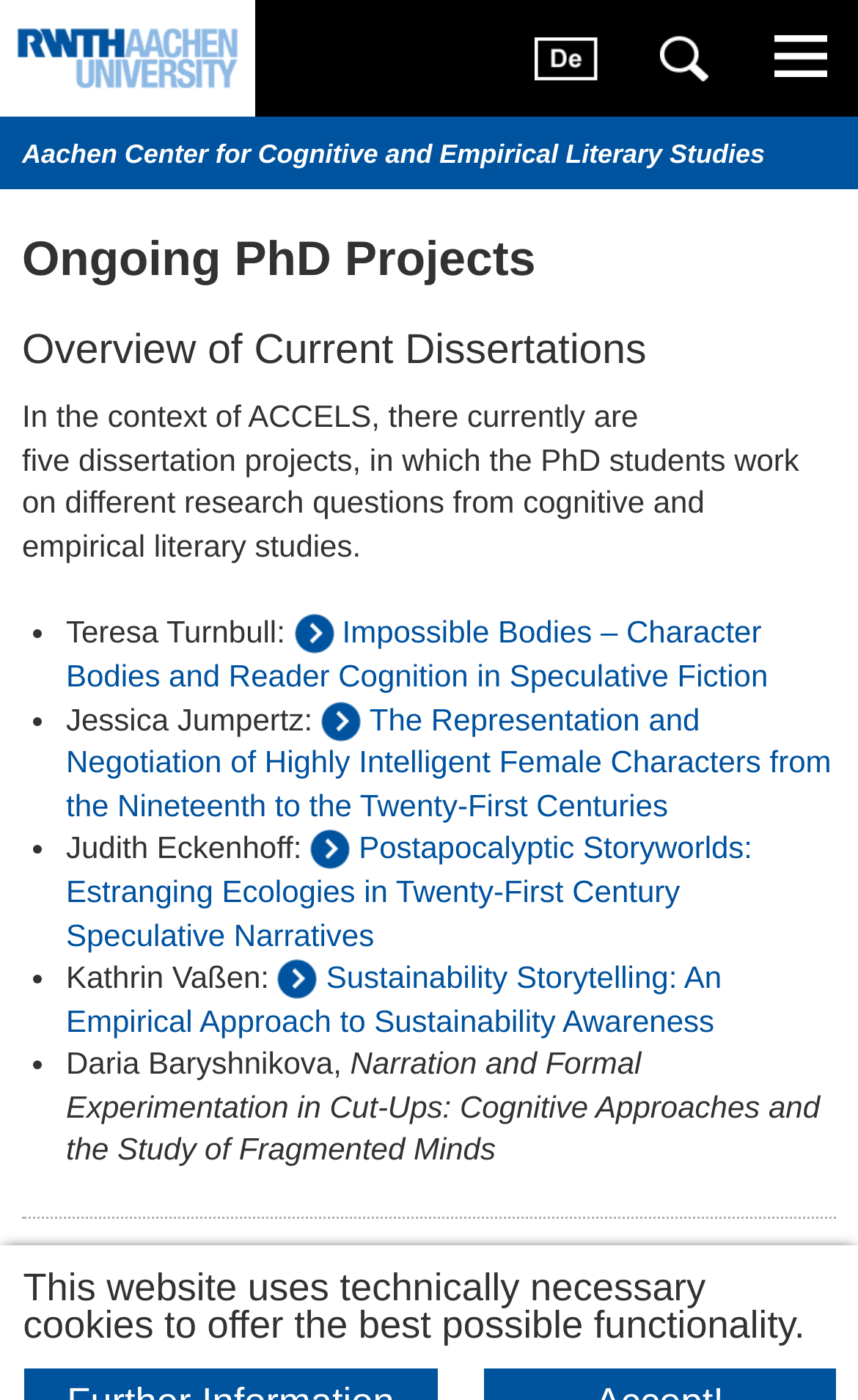What is the research focus of ACCELS?
Analyze the image and deliver a detailed answer to the question.

I read the introductory text, which mentions that ACCELS is focused on cognitive and empirical literary studies, and that the PhD students work on different research questions within this field.